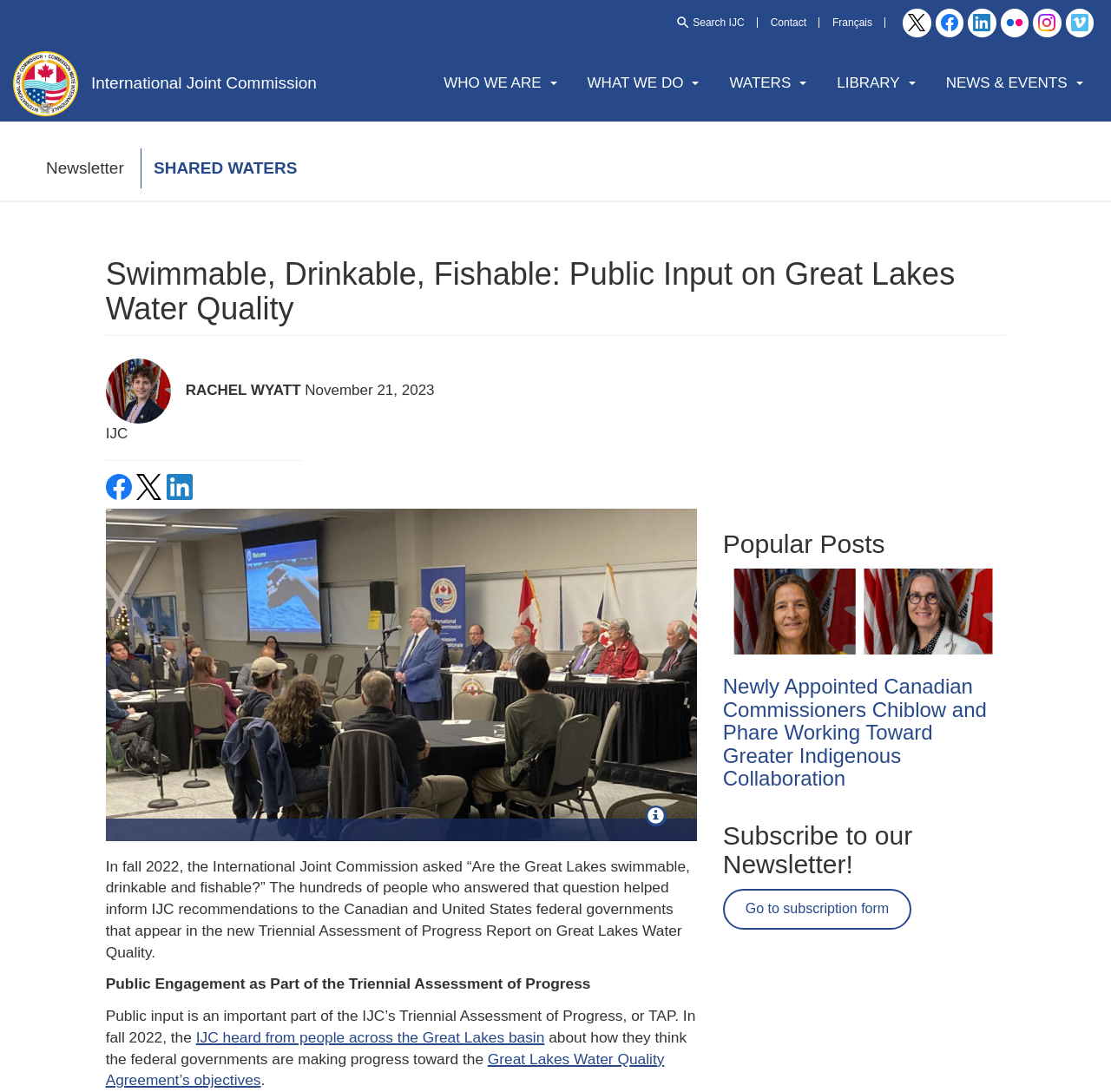Using the description: "International Joint Commission", determine the UI element's bounding box coordinates. Ensure the coordinates are in the format of four float numbers between 0 and 1, i.e., [left, top, right, bottom].

[0.07, 0.056, 0.297, 0.096]